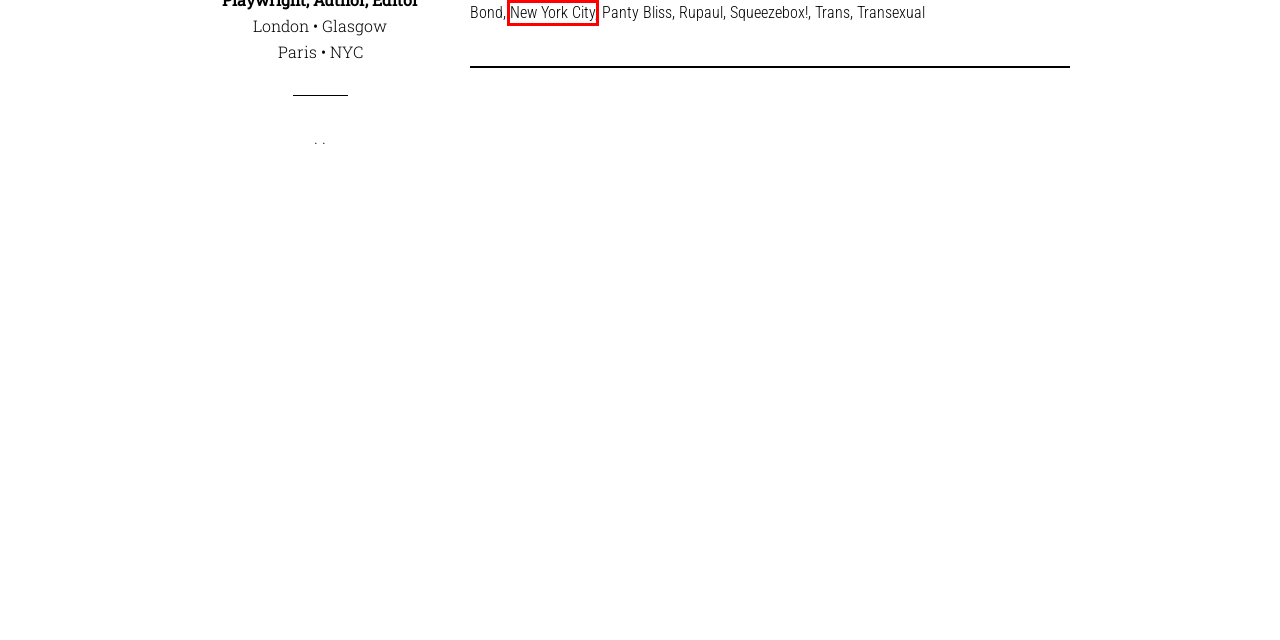Given a webpage screenshot with a UI element marked by a red bounding box, choose the description that best corresponds to the new webpage that will appear after clicking the element. The candidates are:
A. Squeezebox!
B. GQ + Gap interview & campaign
C. Rupaul
D. Trans
E. New York City
F. LATE SUPPER at the MIDNIGHT DINER • podcast
G. Justin Bond
H. Contact!

E